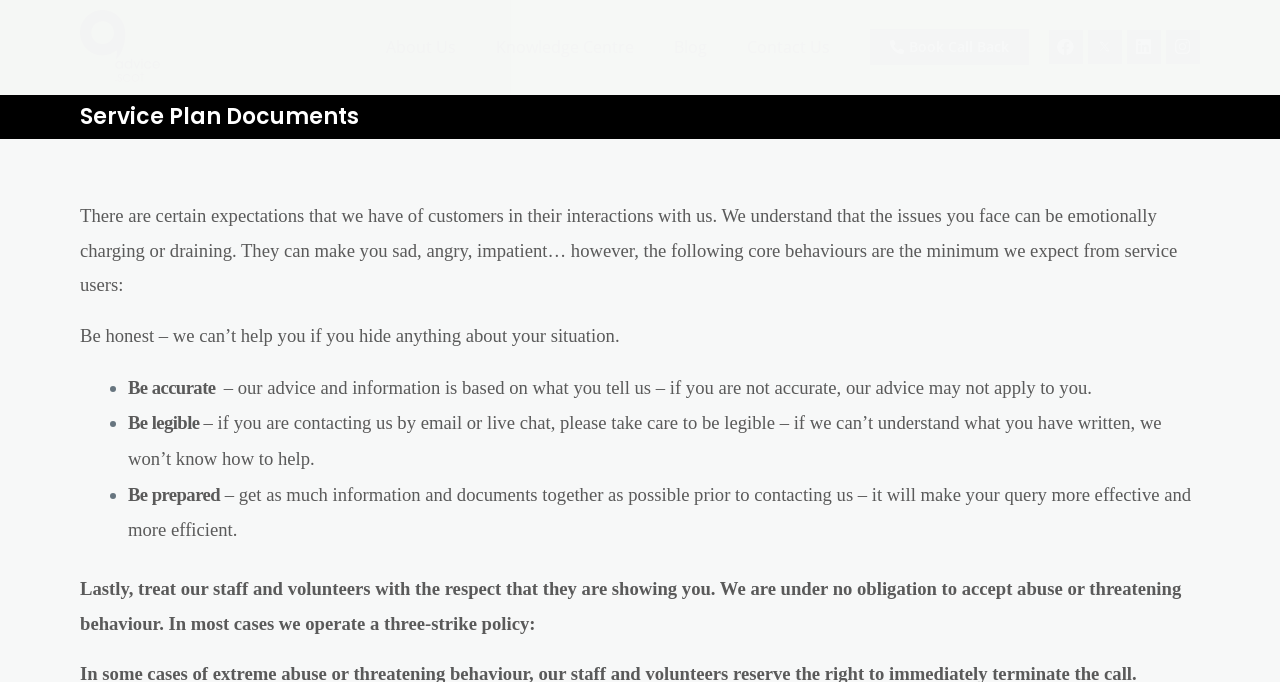Specify the bounding box coordinates of the area to click in order to follow the given instruction: "Read the 'Service Plan Documents' heading."

[0.062, 0.154, 0.492, 0.189]